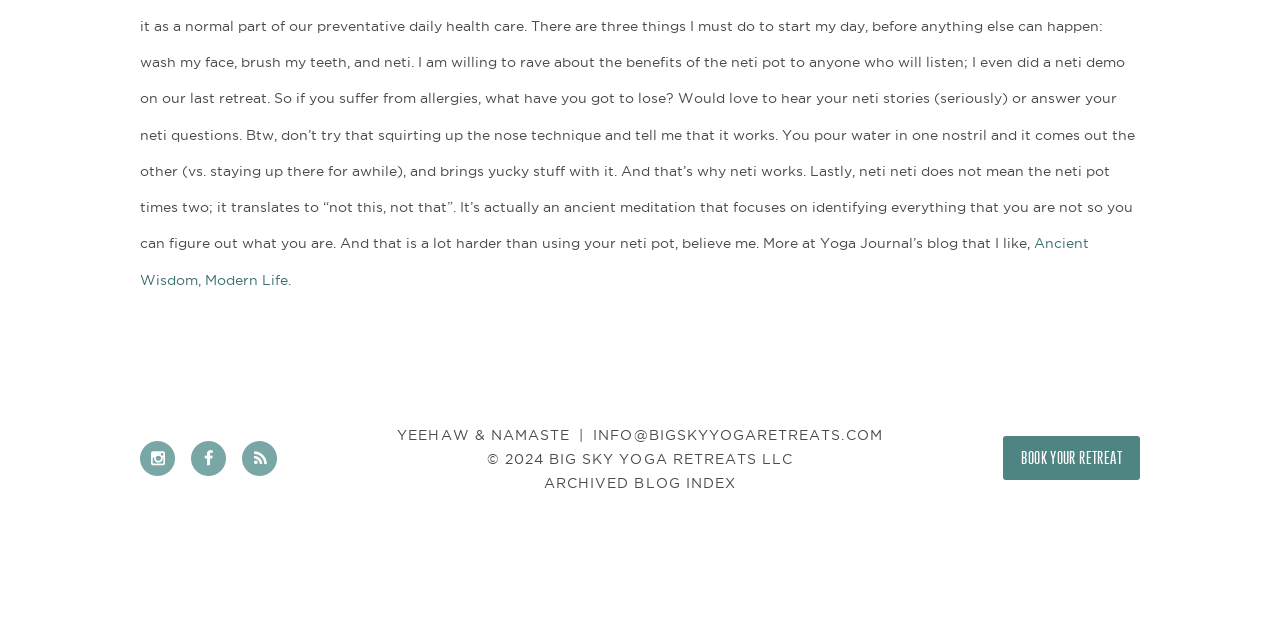Using floating point numbers between 0 and 1, provide the bounding box coordinates in the format (top-left x, top-left y, bottom-right x, bottom-right y). Locate the UI element described here: BOOK YOUR RETREAT

[0.784, 0.681, 0.891, 0.75]